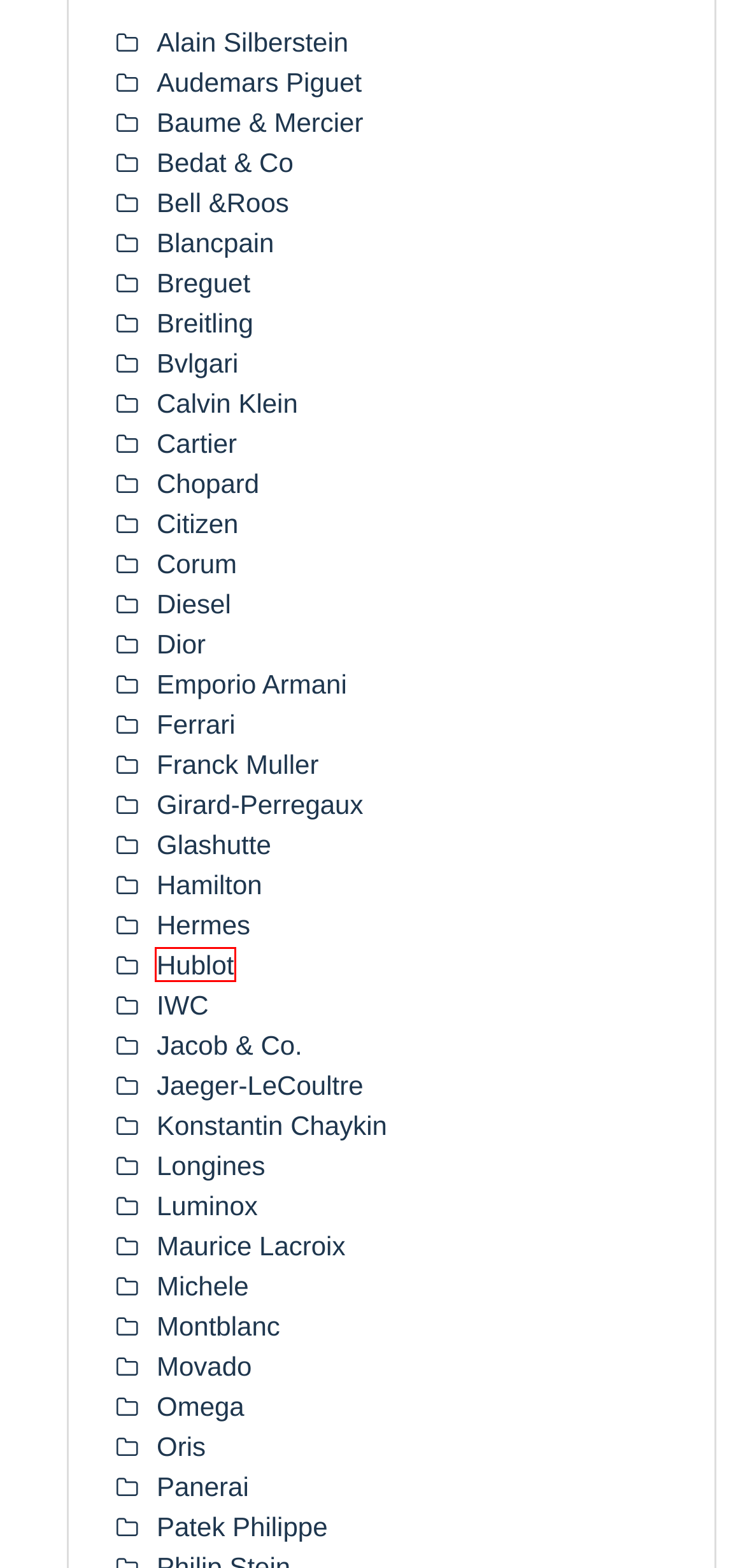Given a webpage screenshot with a red bounding box around a particular element, identify the best description of the new webpage that will appear after clicking on the element inside the red bounding box. Here are the candidates:
A. Replica Movado Watches, Fake Movado Watches For Sale
B. Buy Luxury Diesel Watches online
C. Hublot replica watches, Hublot watches, replica Hublot
D. Maurice Lacroix Replica Watches Fake Discount
E. AAA Panerai Replica Watches & Best Swiss
F. Bell and Ross Replica Watches For Sale
G. High Quality Bedat & Co replica watches
H. High Quality Cheap Swiss Made Replica Longines

C